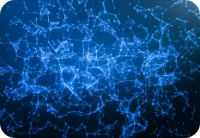Convey a rich and detailed description of the image.

The image depicts a dynamic and visually striking representation of interconnected nodes and lines, embodying the concept of data networks or blockchain technology. The predominant blue hues convey a sense of digital innovation and connectivity, characteristic of modern technological advancements. This graphical illustration could symbolize various themes, including cryptocurrency networks, decentralized finance, or the intricate web of blockchain interactions that underpin many financial platforms today. The overall effect evokes a sense of complexity and interdependence, reflecting the evolving landscape of the digital economy.